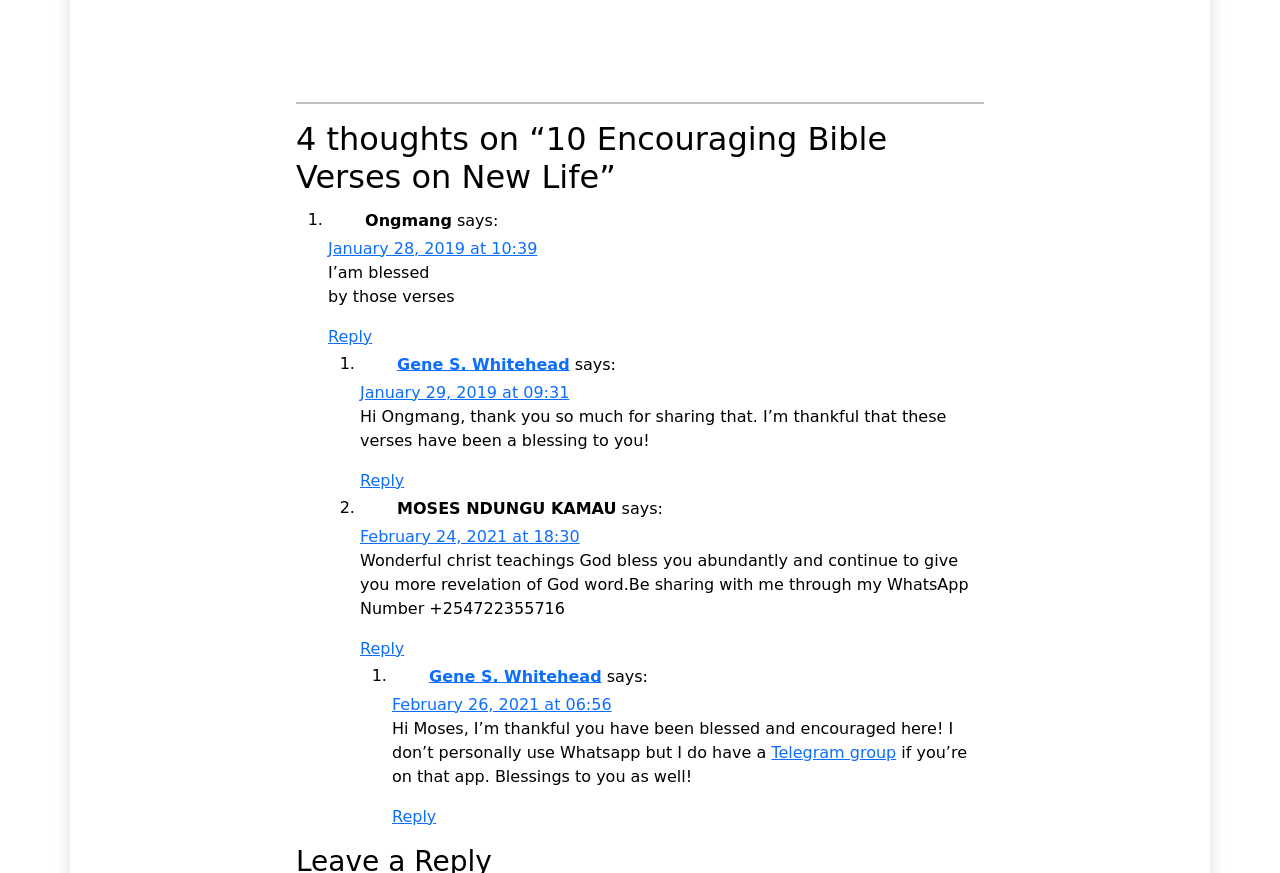Could you determine the bounding box coordinates of the clickable element to complete the instruction: "Reply to Ongmang"? Provide the coordinates as four float numbers between 0 and 1, i.e., [left, top, right, bottom].

[0.256, 0.374, 0.291, 0.396]